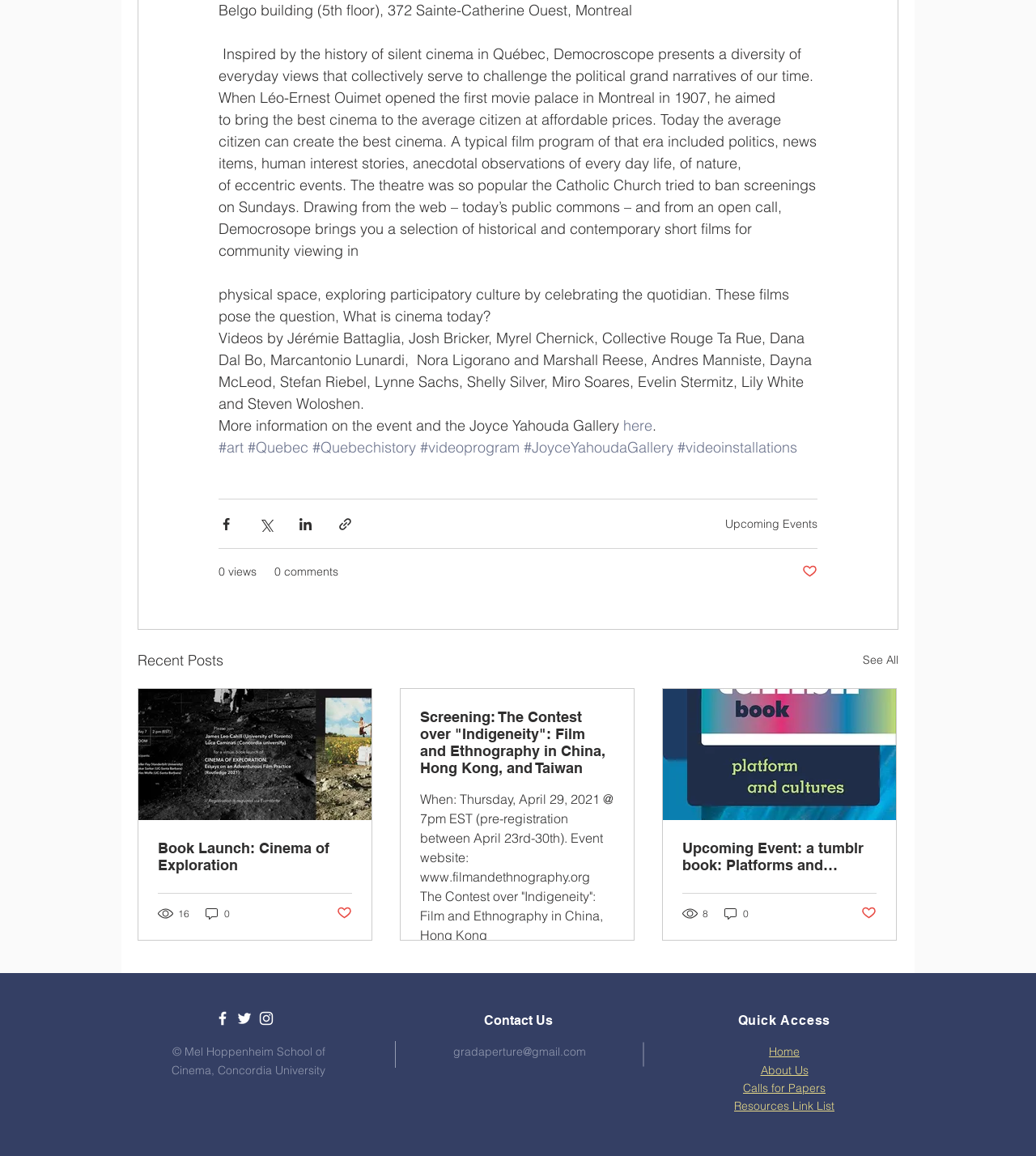Provide the bounding box coordinates of the HTML element this sentence describes: "#videoinstallations". The bounding box coordinates consist of four float numbers between 0 and 1, i.e., [left, top, right, bottom].

[0.654, 0.379, 0.77, 0.395]